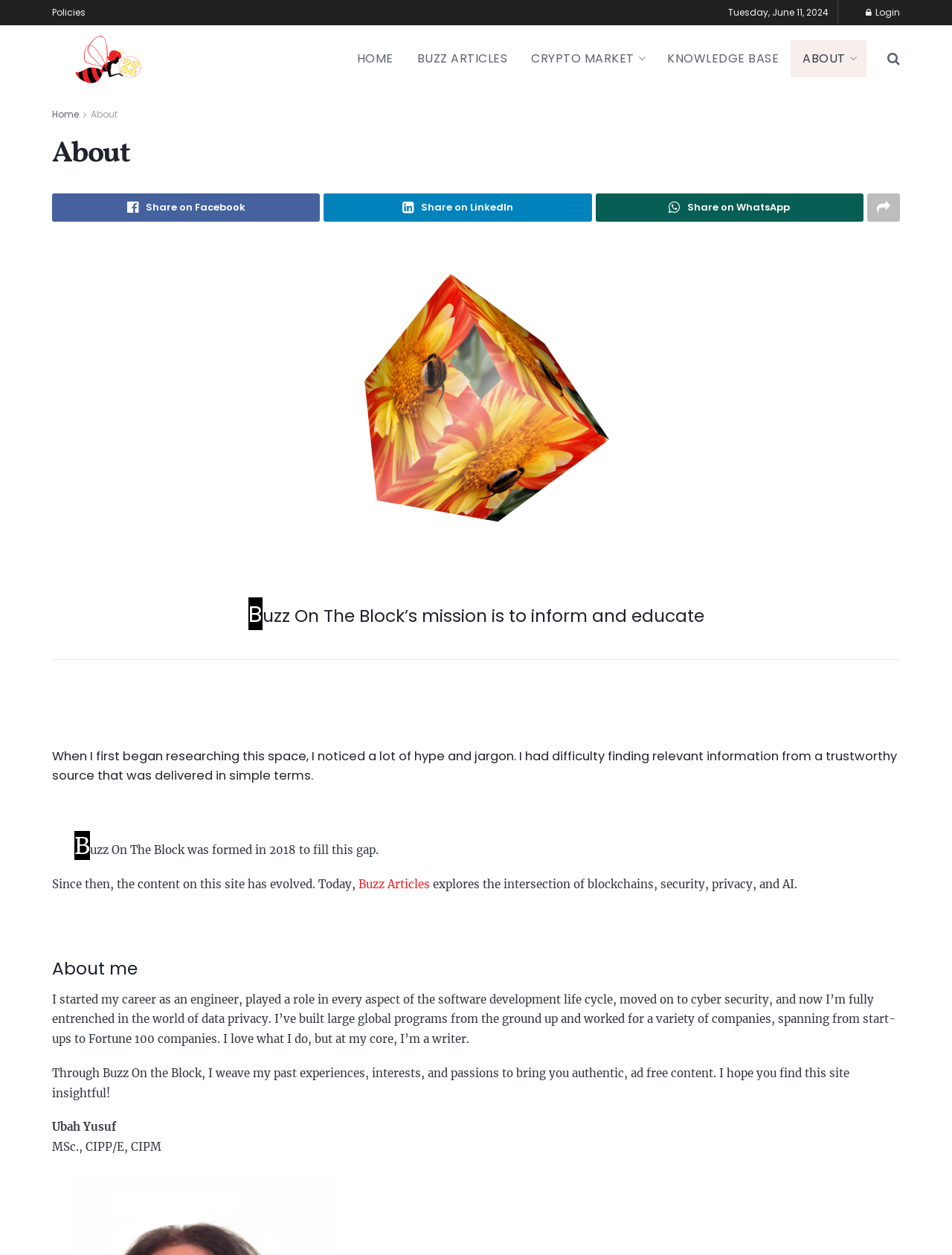What is the name of the author of the webpage?
Based on the screenshot, respond with a single word or phrase.

Ubah Yusuf